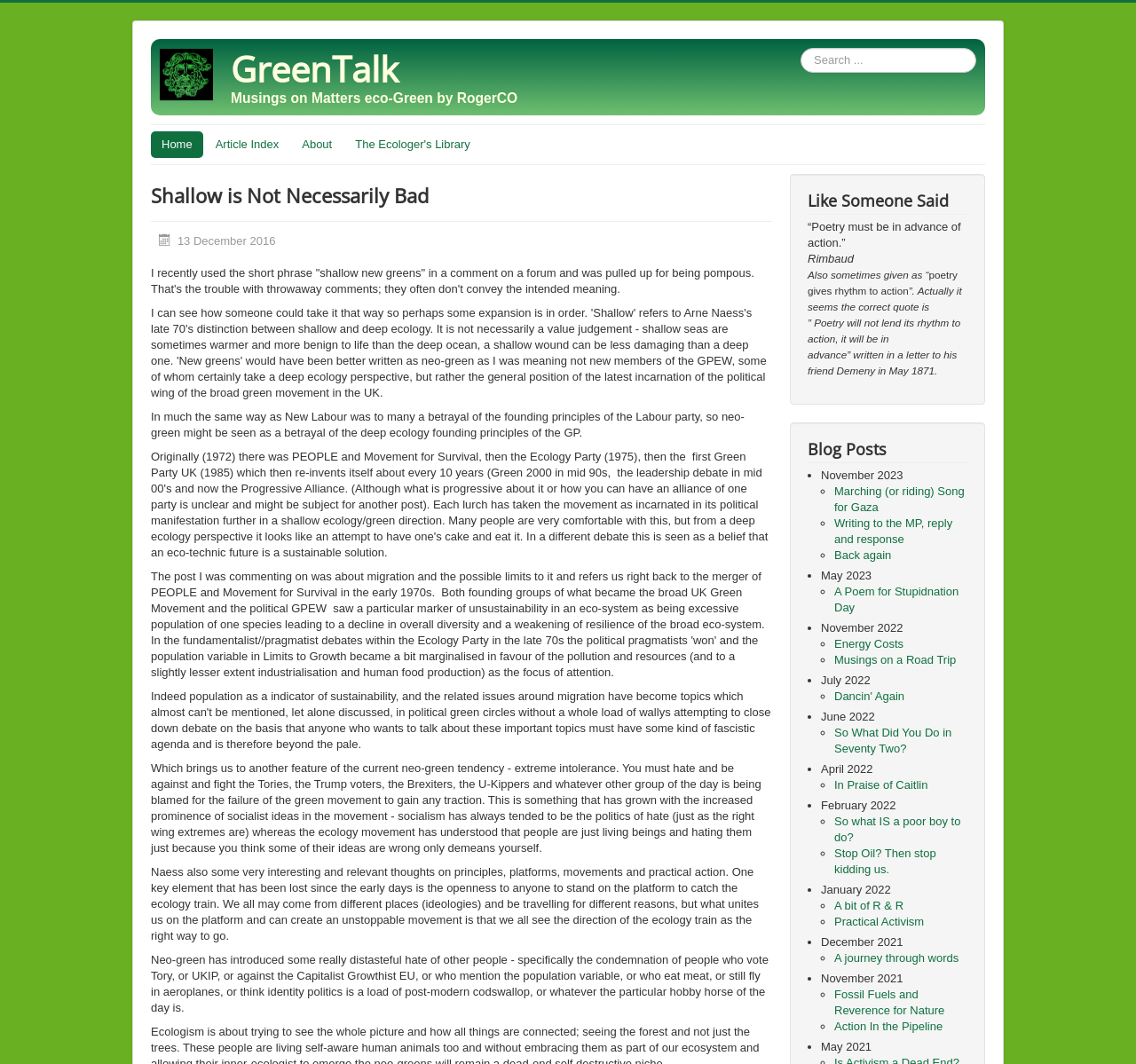What is the quote by Rimbaud?
Provide an in-depth answer to the question, covering all aspects.

The quote by Rimbaud can be found in the StaticText element with the text '“Poetry must be in advance of action.”' which is located below the heading 'Like Someone Said'.